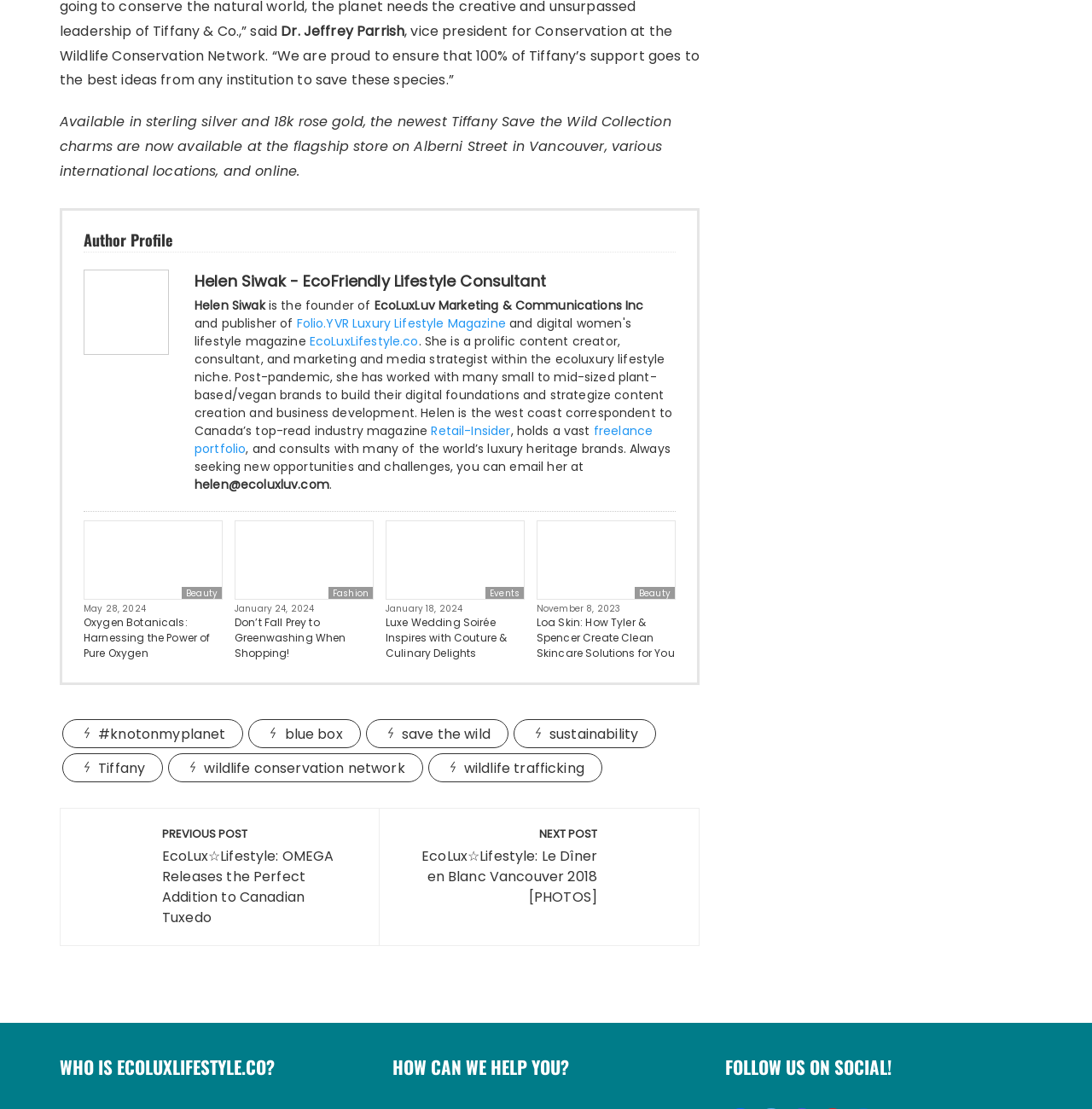Answer the question briefly using a single word or phrase: 
What is the name of the magazine mentioned in the author profile?

Folio.YVR Luxury Lifestyle Magazine